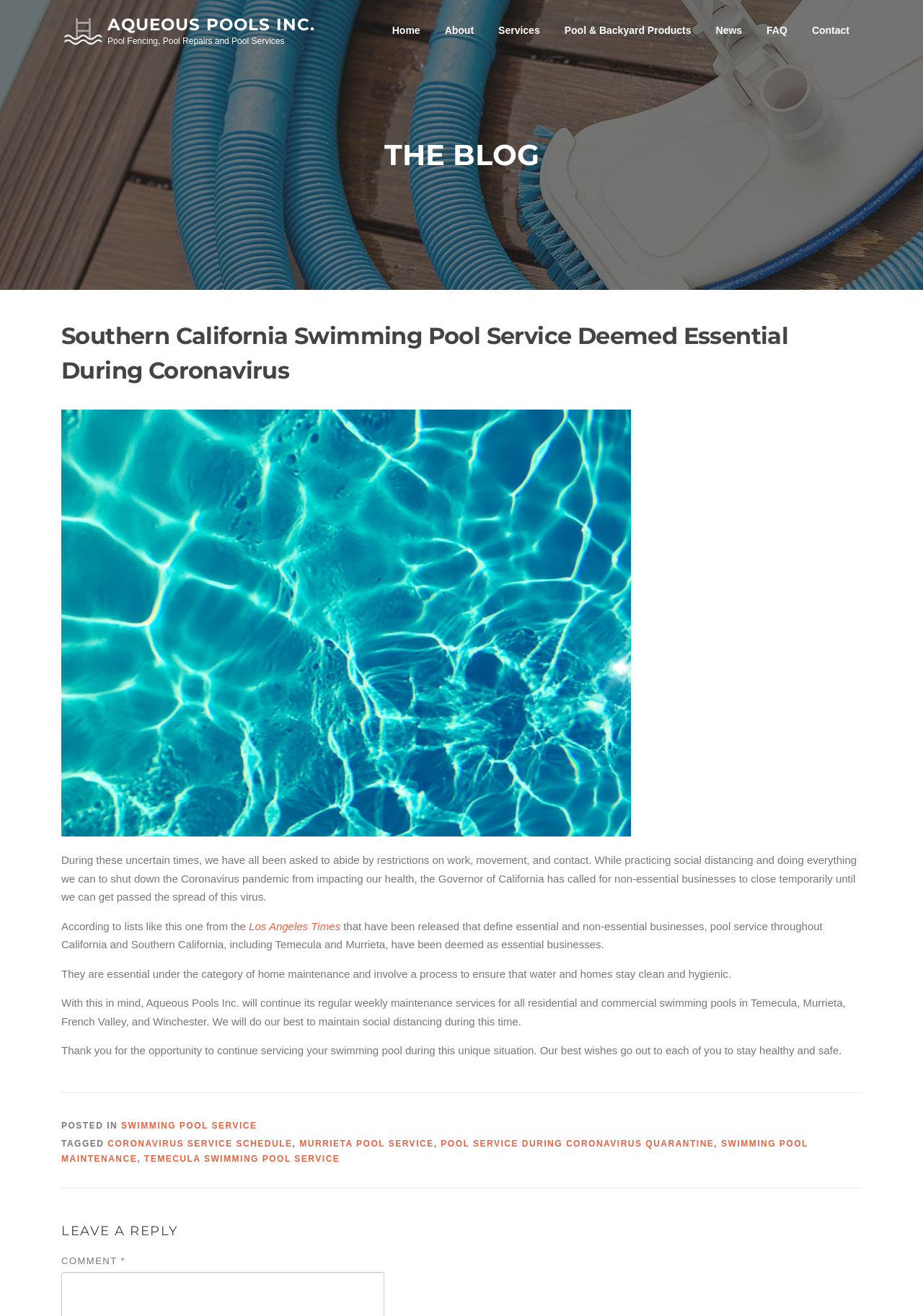Please respond to the question with a concise word or phrase:
What areas does Aqueous Pools Inc. provide services to?

Temecula, Murrieta, French Valley, and Winchester